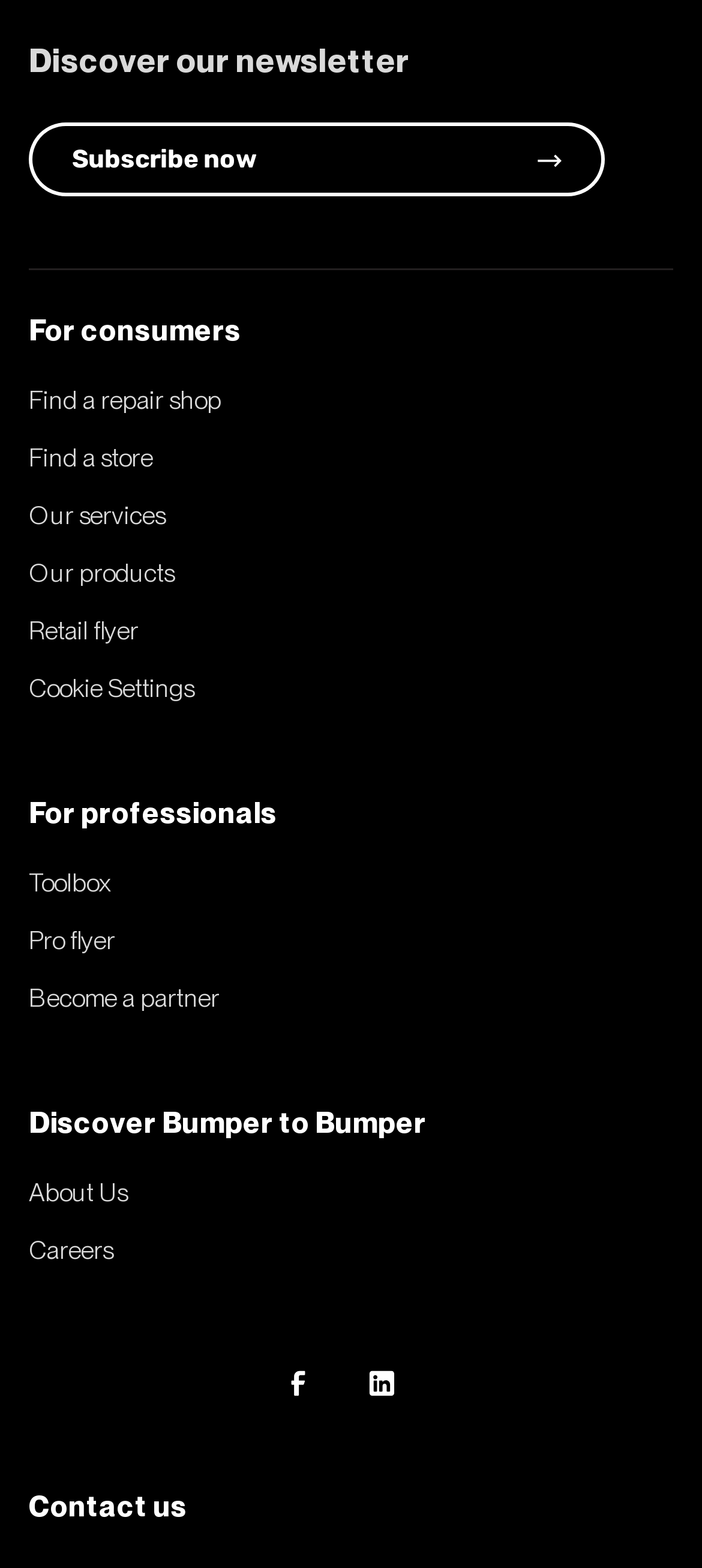Can you give a comprehensive explanation to the question given the content of the image?
How many images are present on the webpage?

There are three images present on the webpage, one is an icon for the 'Subscribe now' button, and the other two are located at the bottom of the webpage.